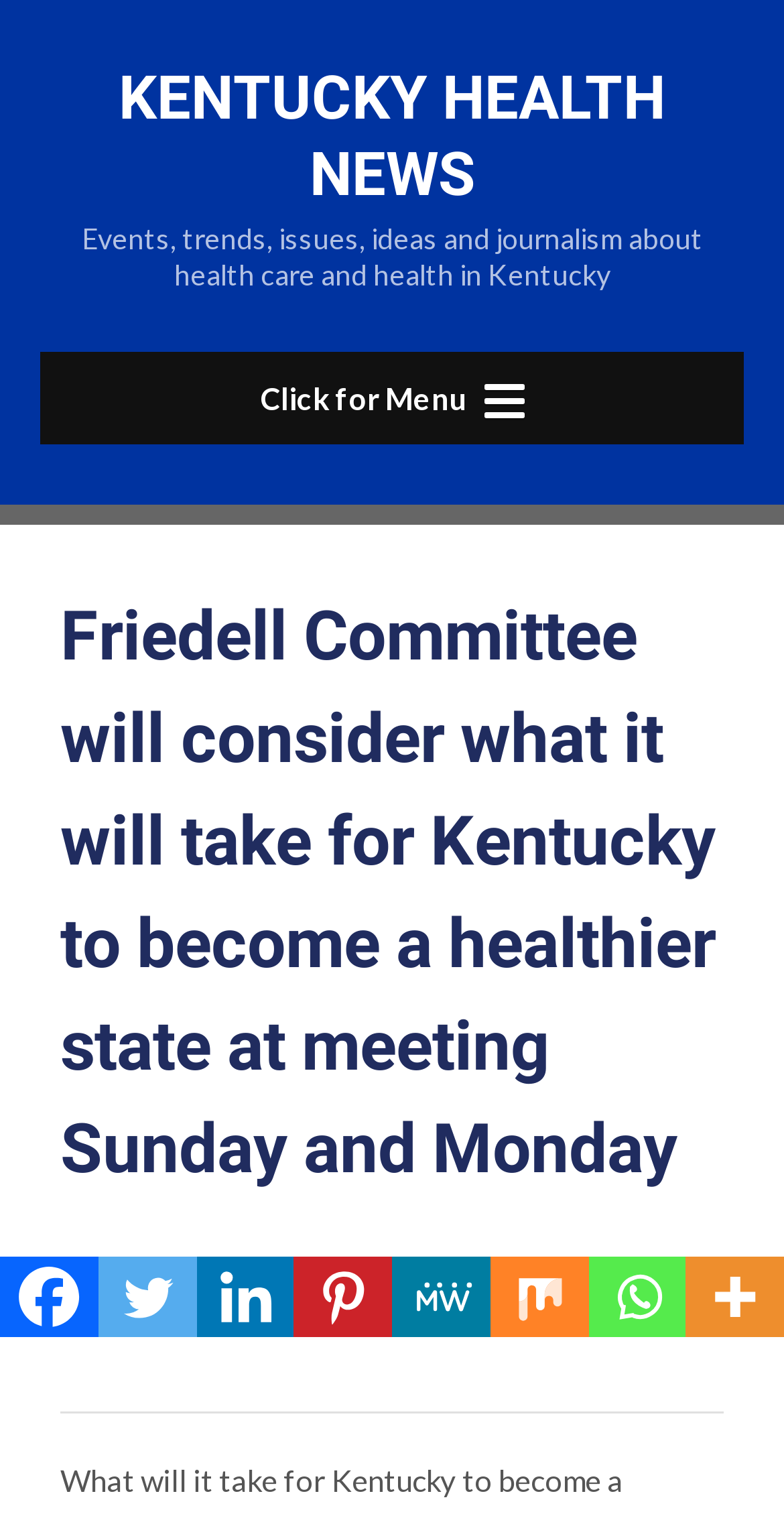Provide the bounding box coordinates of the HTML element described as: "November 8, 2013". The bounding box coordinates should be four float numbers between 0 and 1, i.e., [left, top, right, bottom].

[0.497, 0.82, 0.805, 0.856]